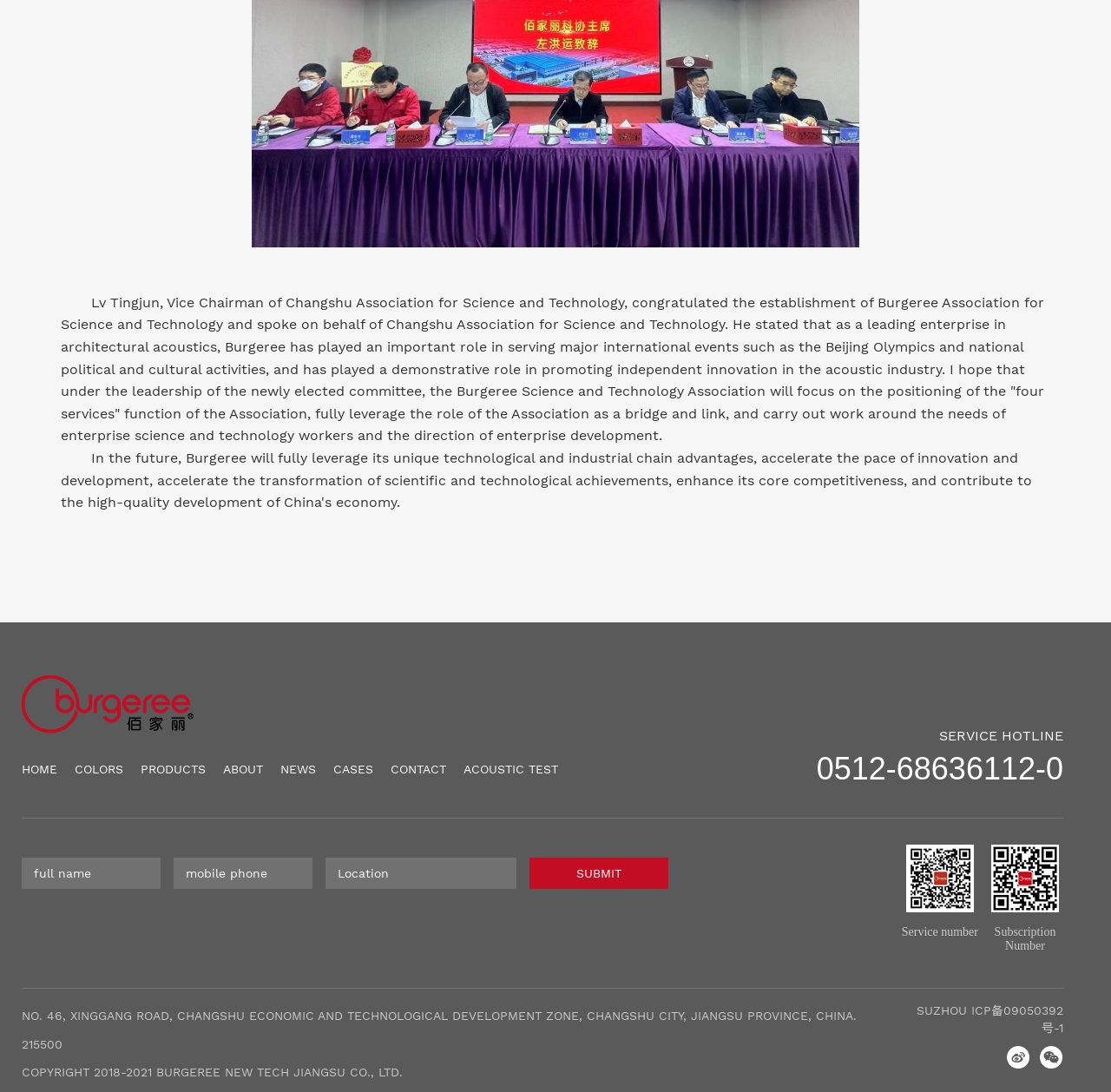Determine the bounding box coordinates of the target area to click to execute the following instruction: "Click the HOME link."

[0.02, 0.698, 0.052, 0.711]